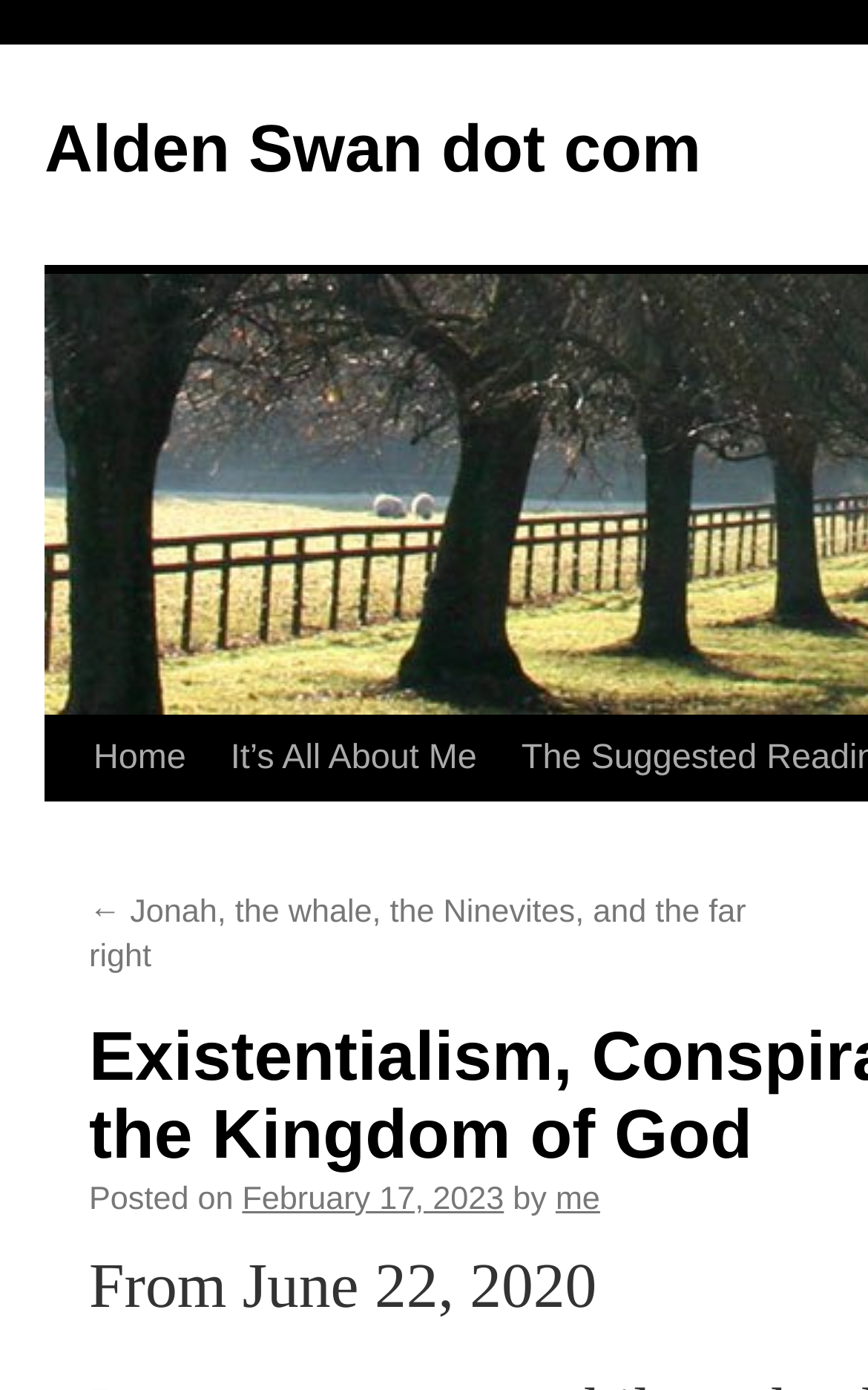Given the element description, predict the bounding box coordinates in the format (top-left x, top-left y, bottom-right x, bottom-right y). Make sure all values are between 0 and 1. Here is the element description: It’s All About Me

[0.222, 0.516, 0.51, 0.637]